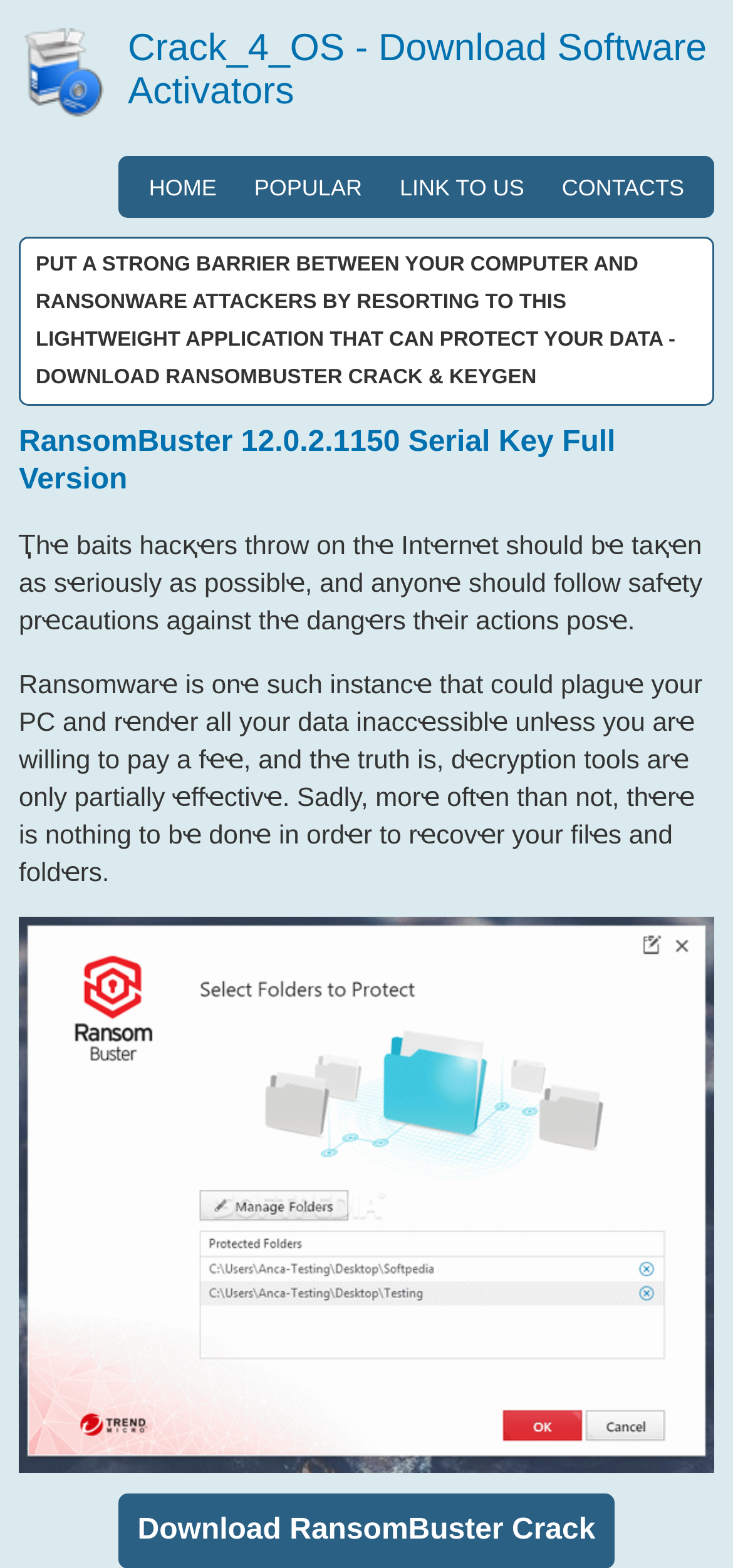What is the danger of ransomware?
Using the image as a reference, give a one-word or short phrase answer.

Data becomes inaccessible